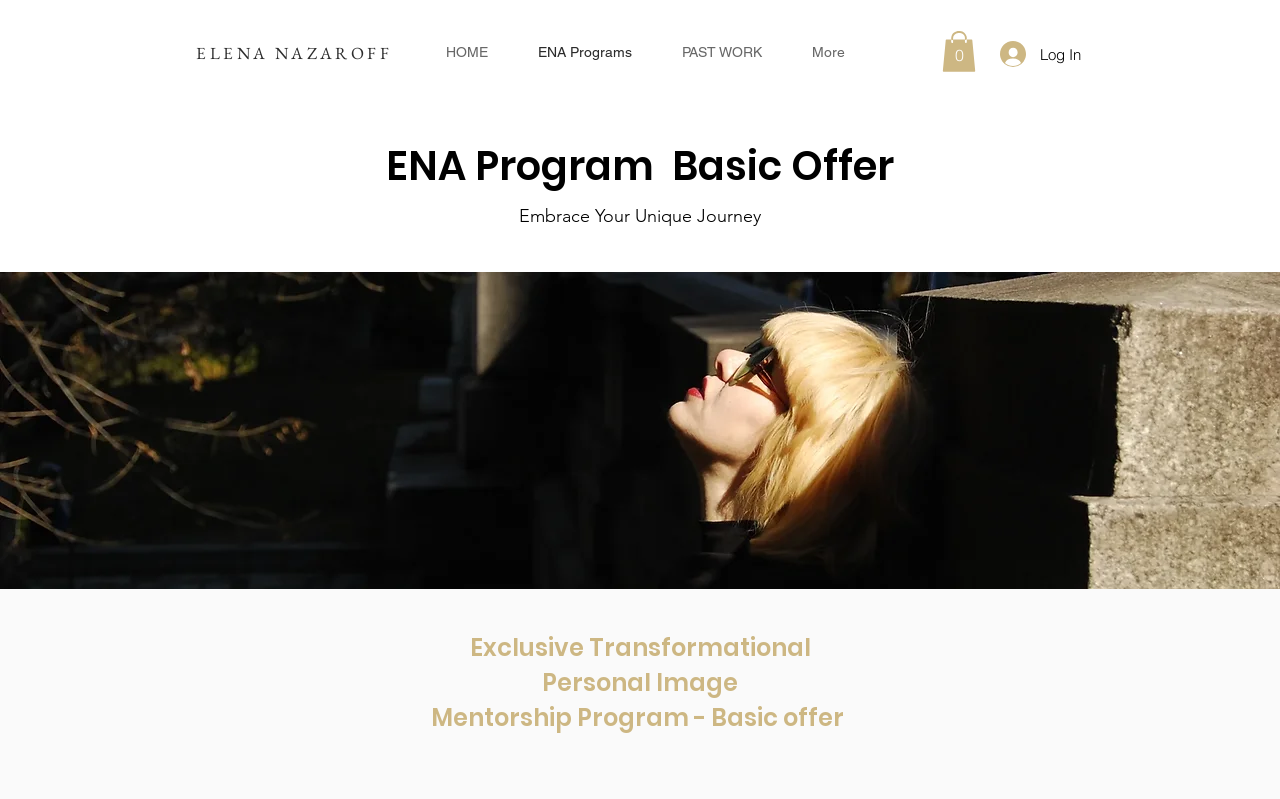What is the name of the person on this webpage?
By examining the image, provide a one-word or phrase answer.

ELENA NAZAROFF